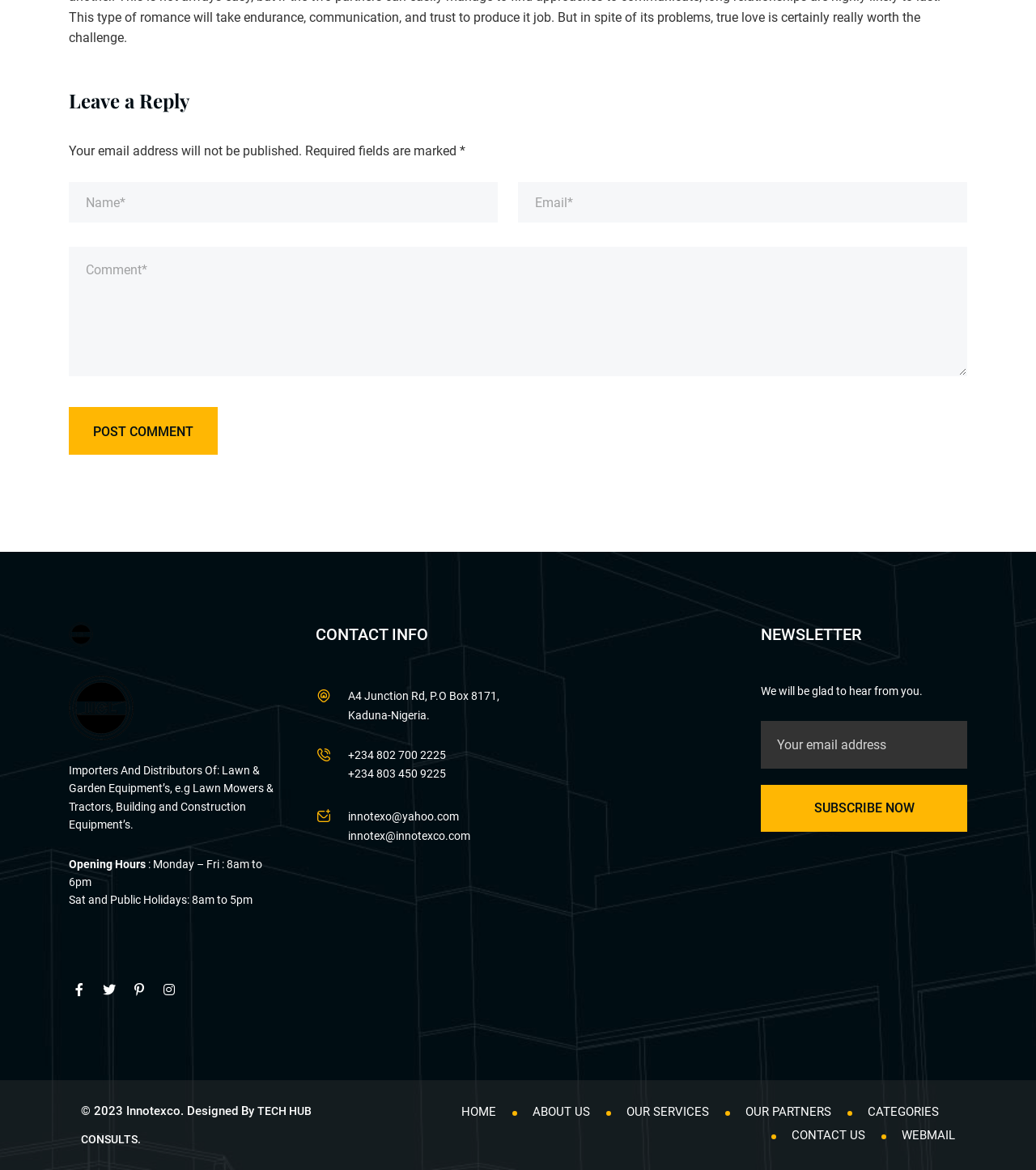Please specify the bounding box coordinates in the format (top-left x, top-left y, bottom-right x, bottom-right y), with all values as floating point numbers between 0 and 1. Identify the bounding box of the UI element described by: aria-describedby="email-notes" name="email" placeholder="Email*"

[0.5, 0.156, 0.934, 0.19]